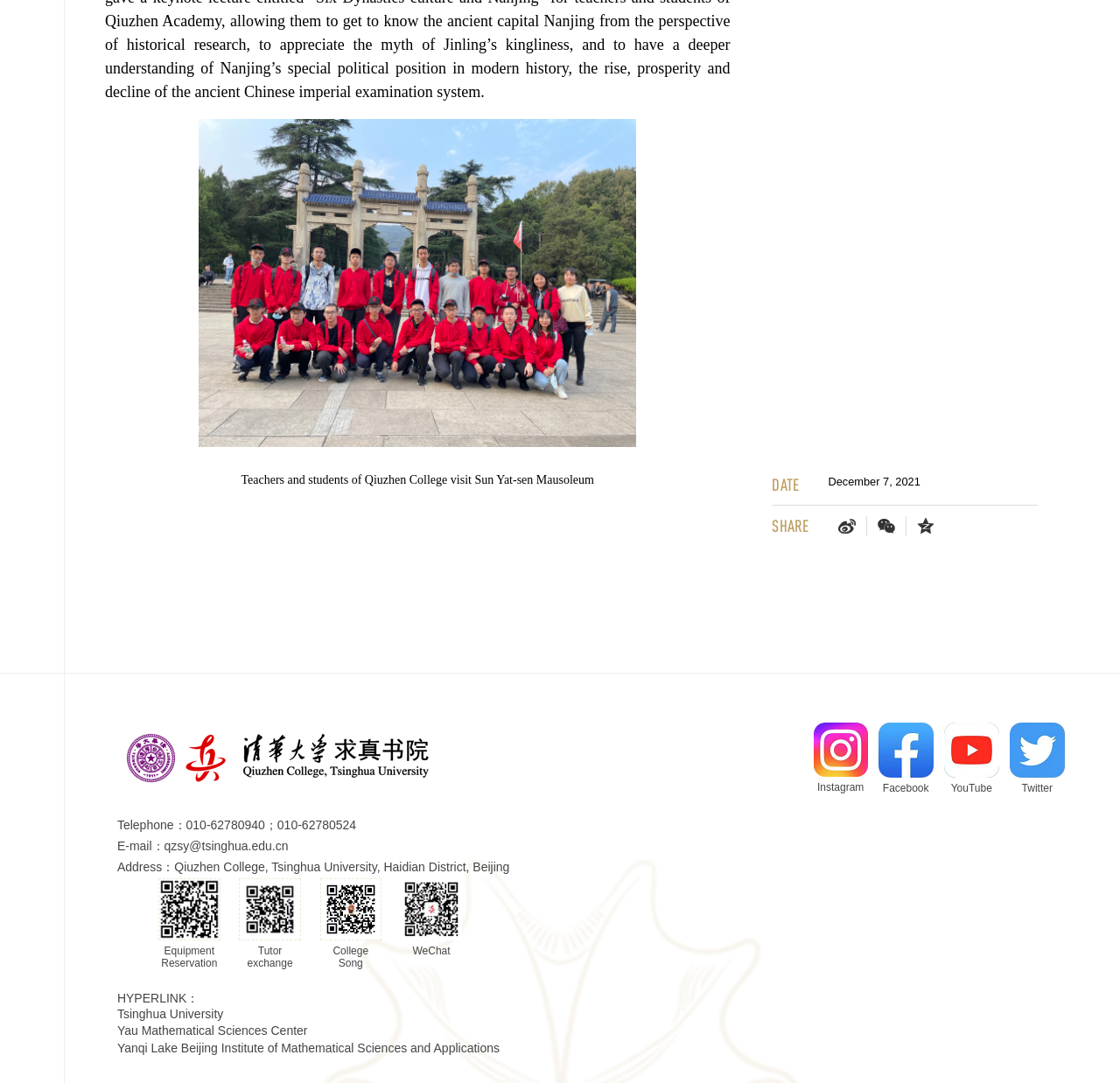Please identify the bounding box coordinates of where to click in order to follow the instruction: "Reserve equipment".

[0.141, 0.811, 0.196, 0.868]